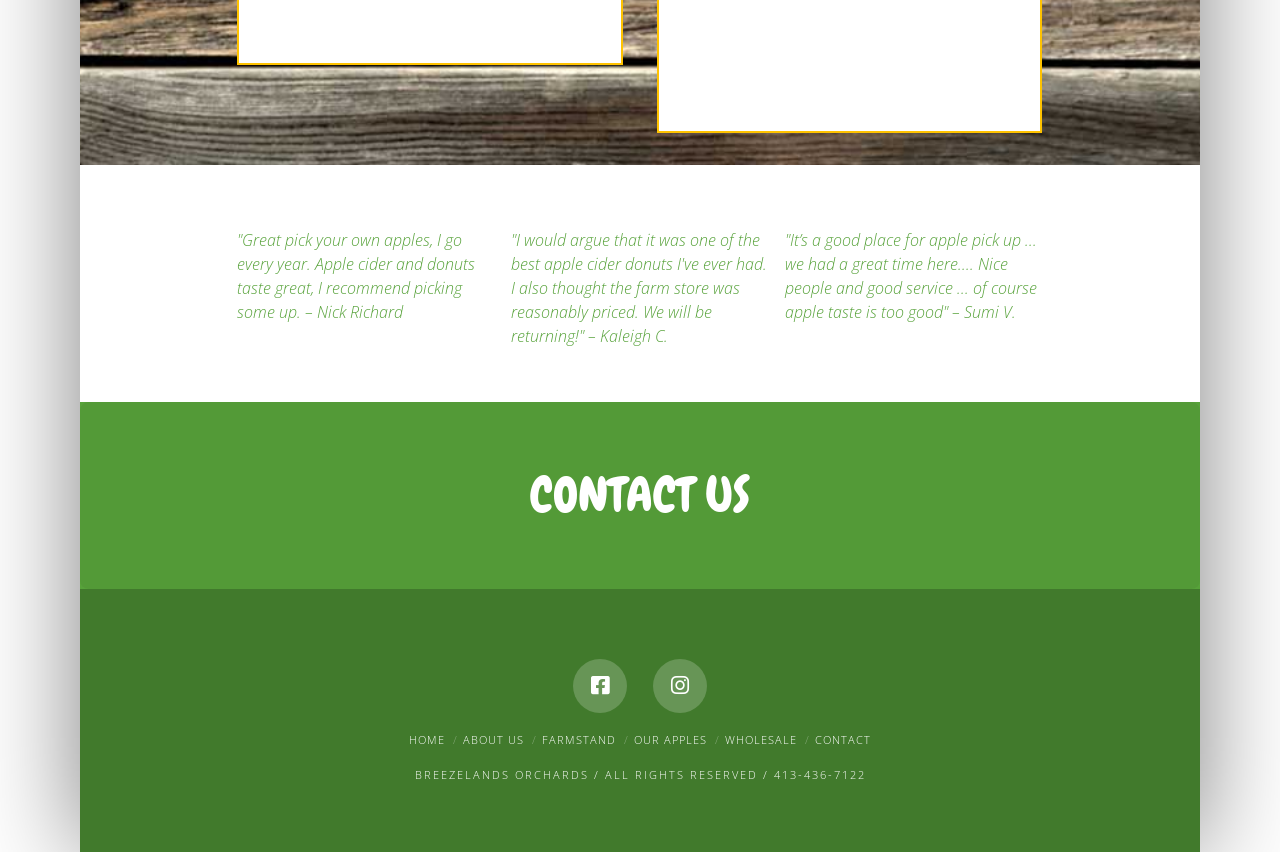Please respond to the question using a single word or phrase:
How many reviews are displayed on the page?

3